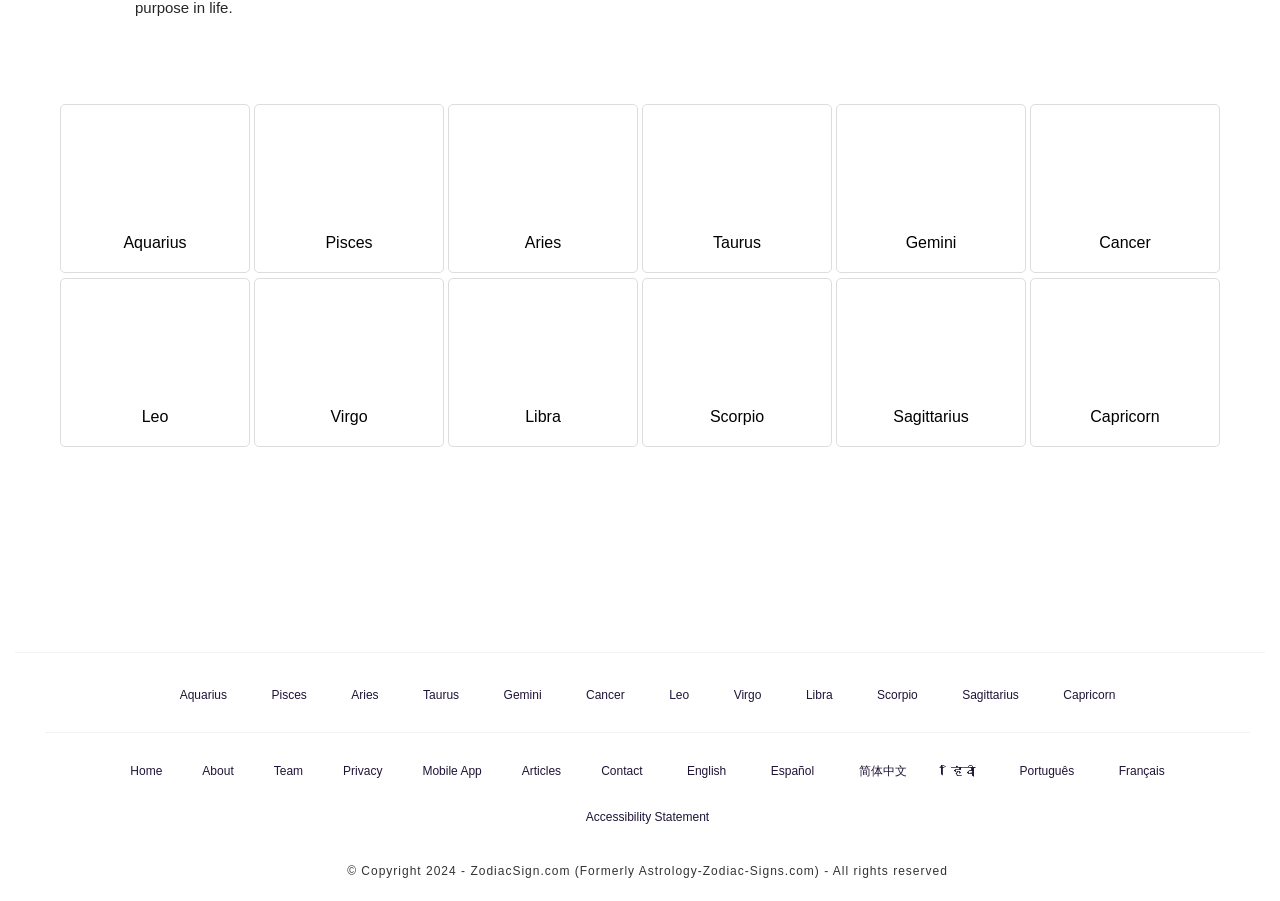Highlight the bounding box coordinates of the region I should click on to meet the following instruction: "Select Español language".

[0.594, 0.842, 0.644, 0.869]